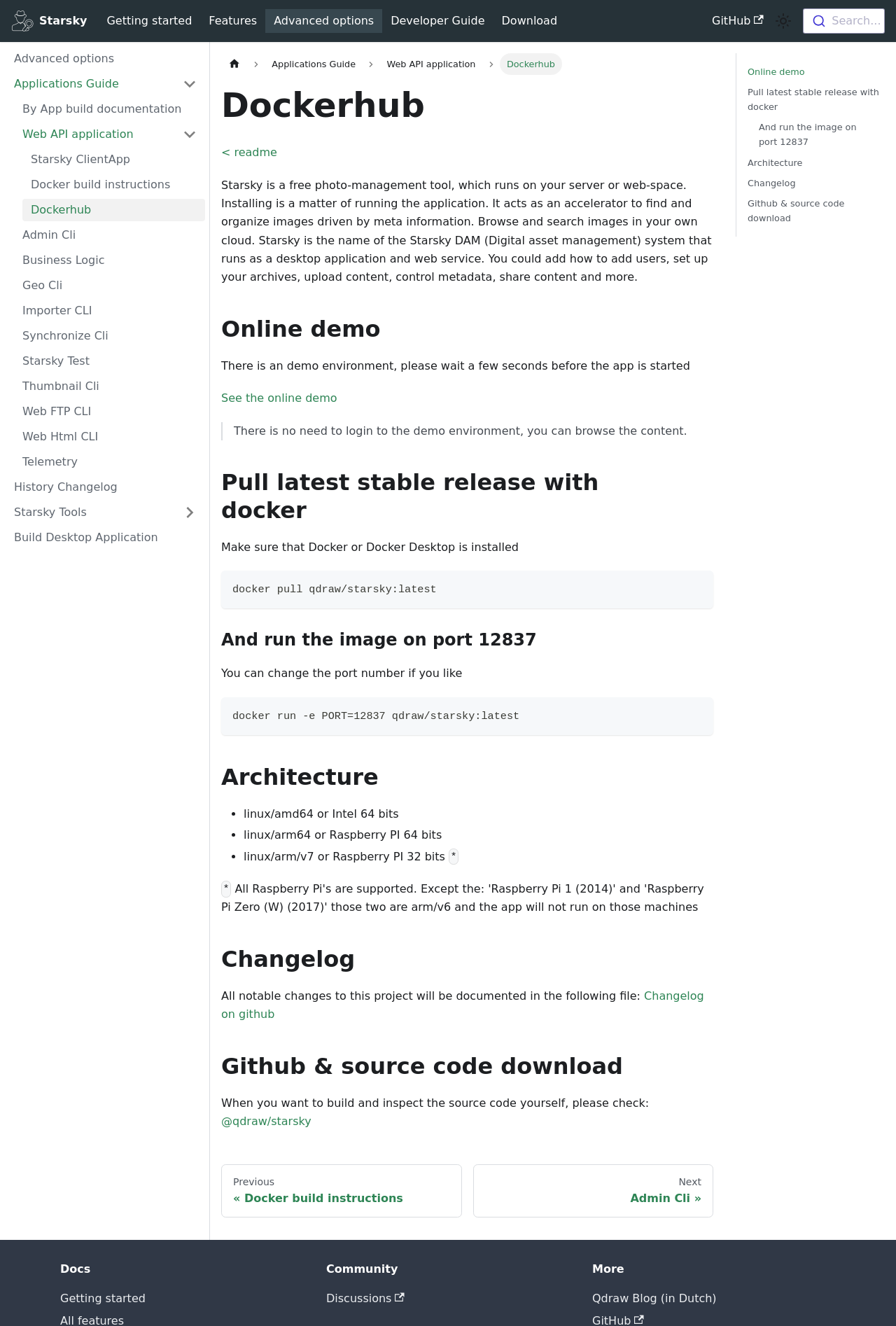Predict the bounding box coordinates of the area that should be clicked to accomplish the following instruction: "Click on UdaipurBlog". The bounding box coordinates should consist of four float numbers between 0 and 1, i.e., [left, top, right, bottom].

None